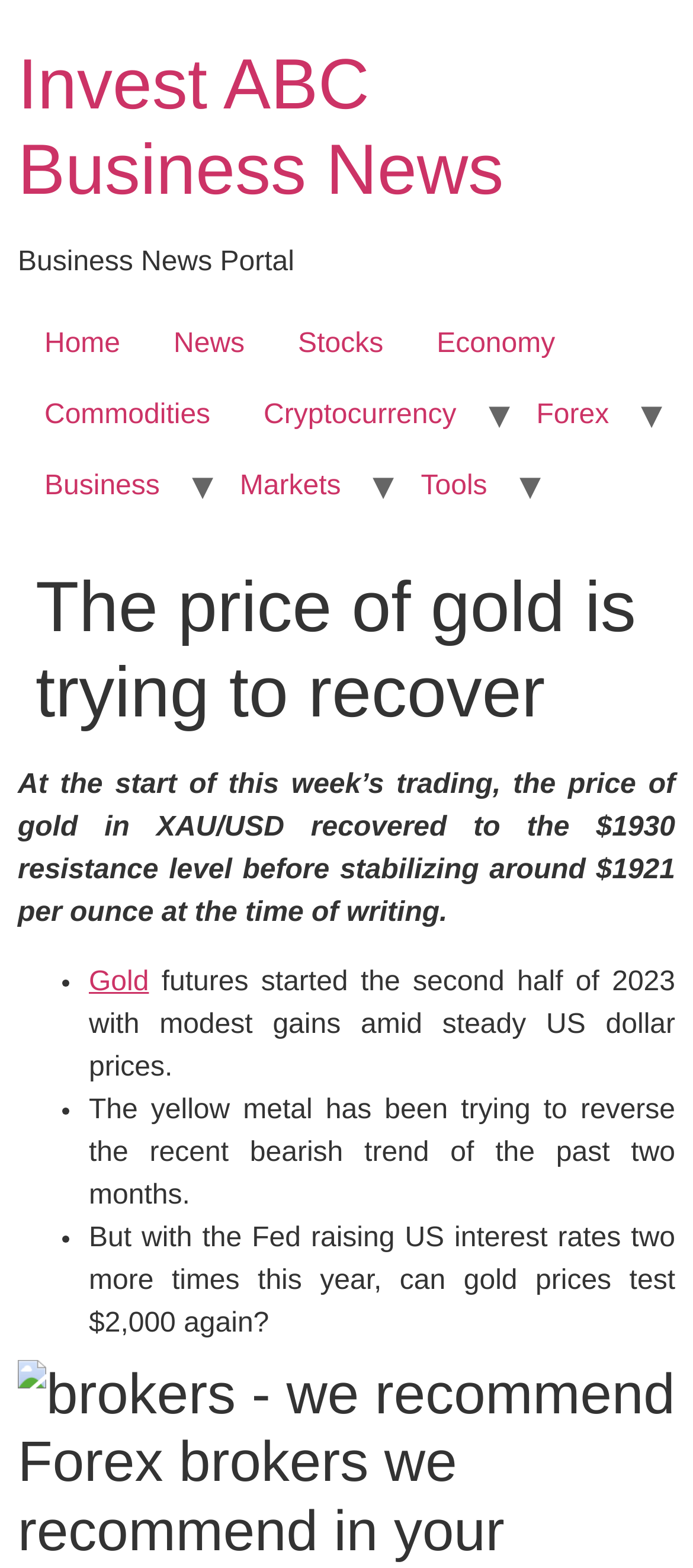Determine the bounding box coordinates of the region to click in order to accomplish the following instruction: "Click on Home". Provide the coordinates as four float numbers between 0 and 1, specifically [left, top, right, bottom].

[0.026, 0.198, 0.212, 0.243]